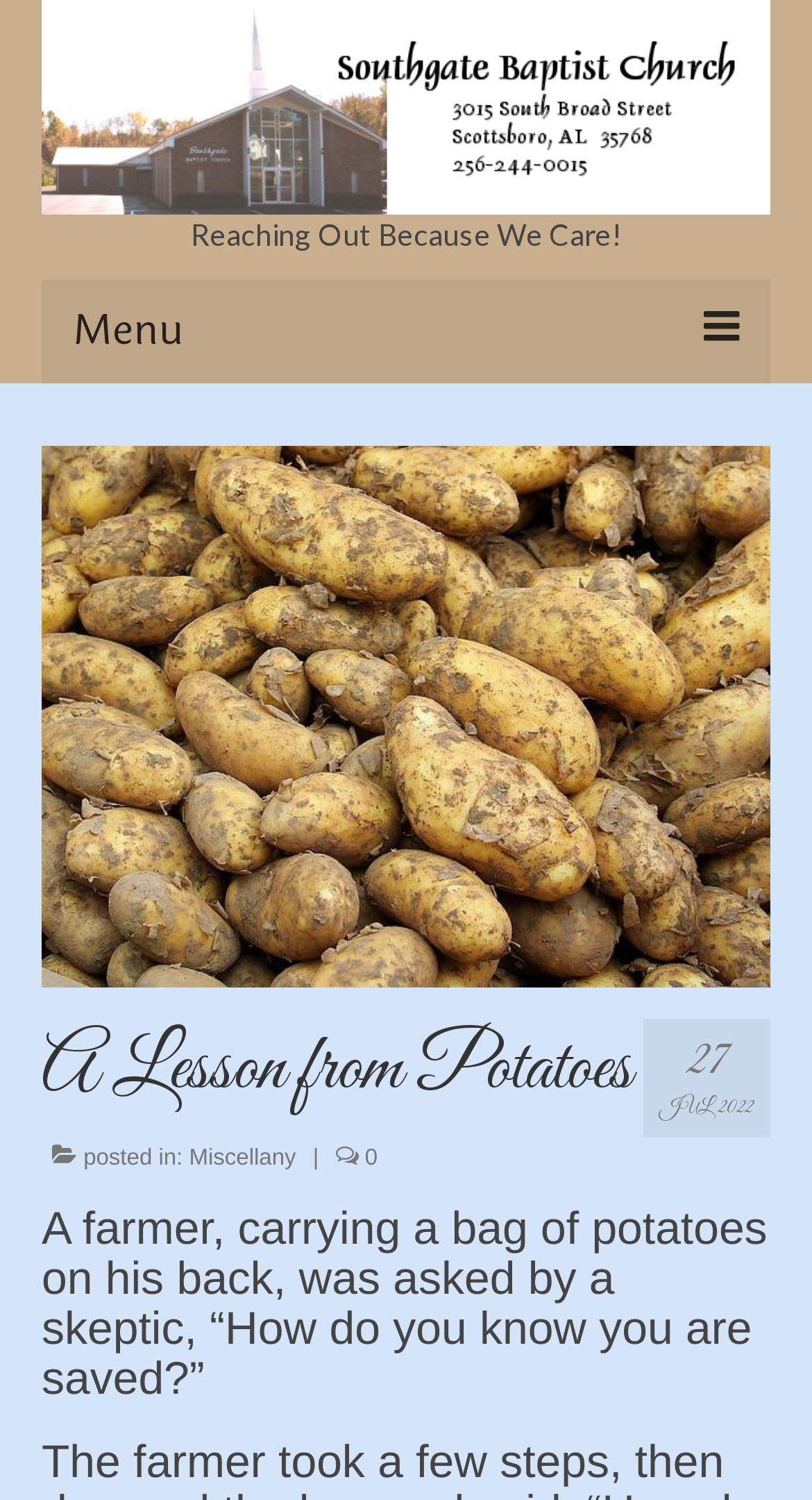Please identify the bounding box coordinates of the area that needs to be clicked to follow this instruction: "Click the 'Events' link".

[0.077, 0.384, 0.923, 0.441]